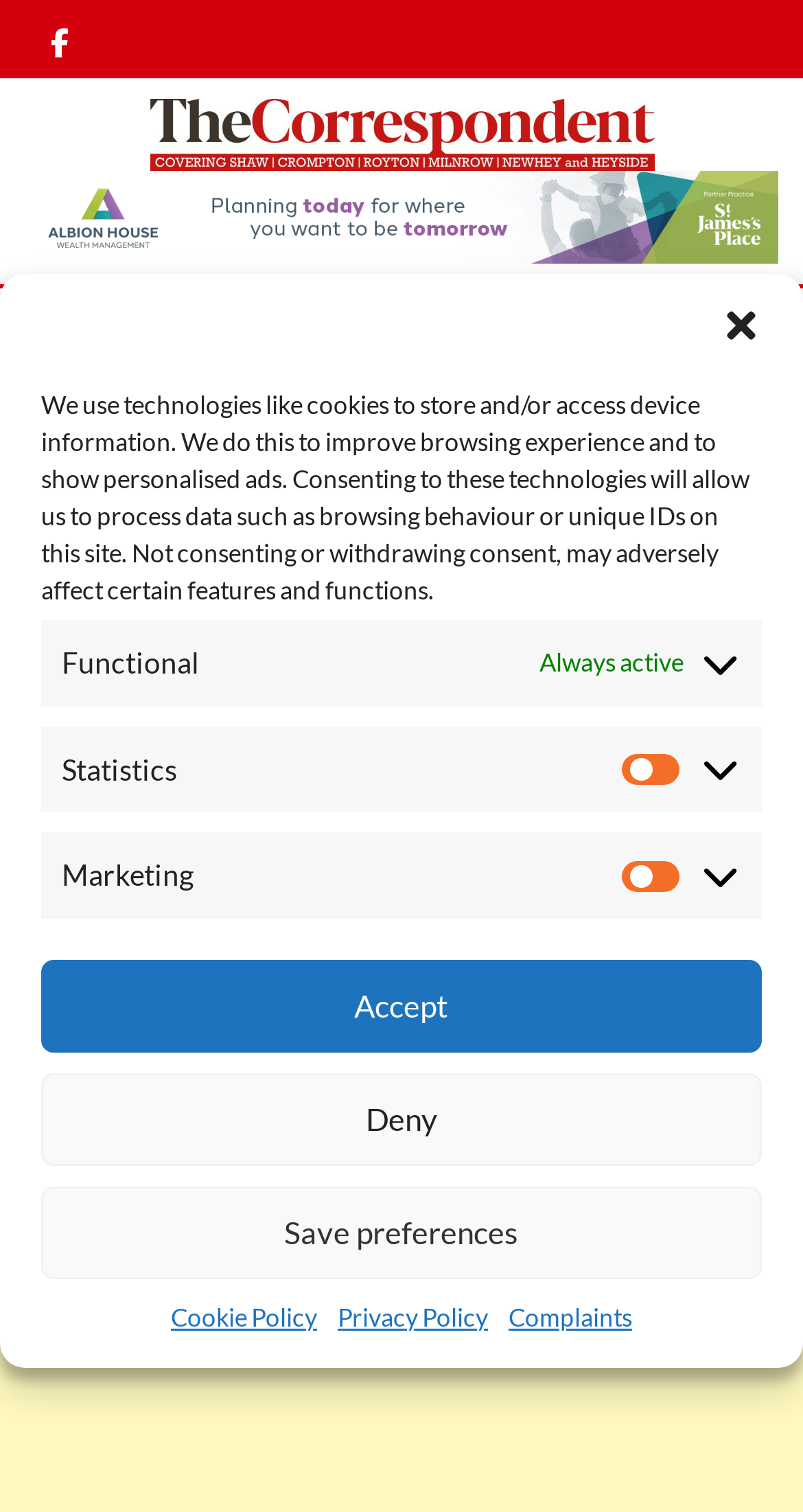What is the category of the article?
Identify the answer in the screenshot and reply with a single word or phrase.

ENTERTAINMENT